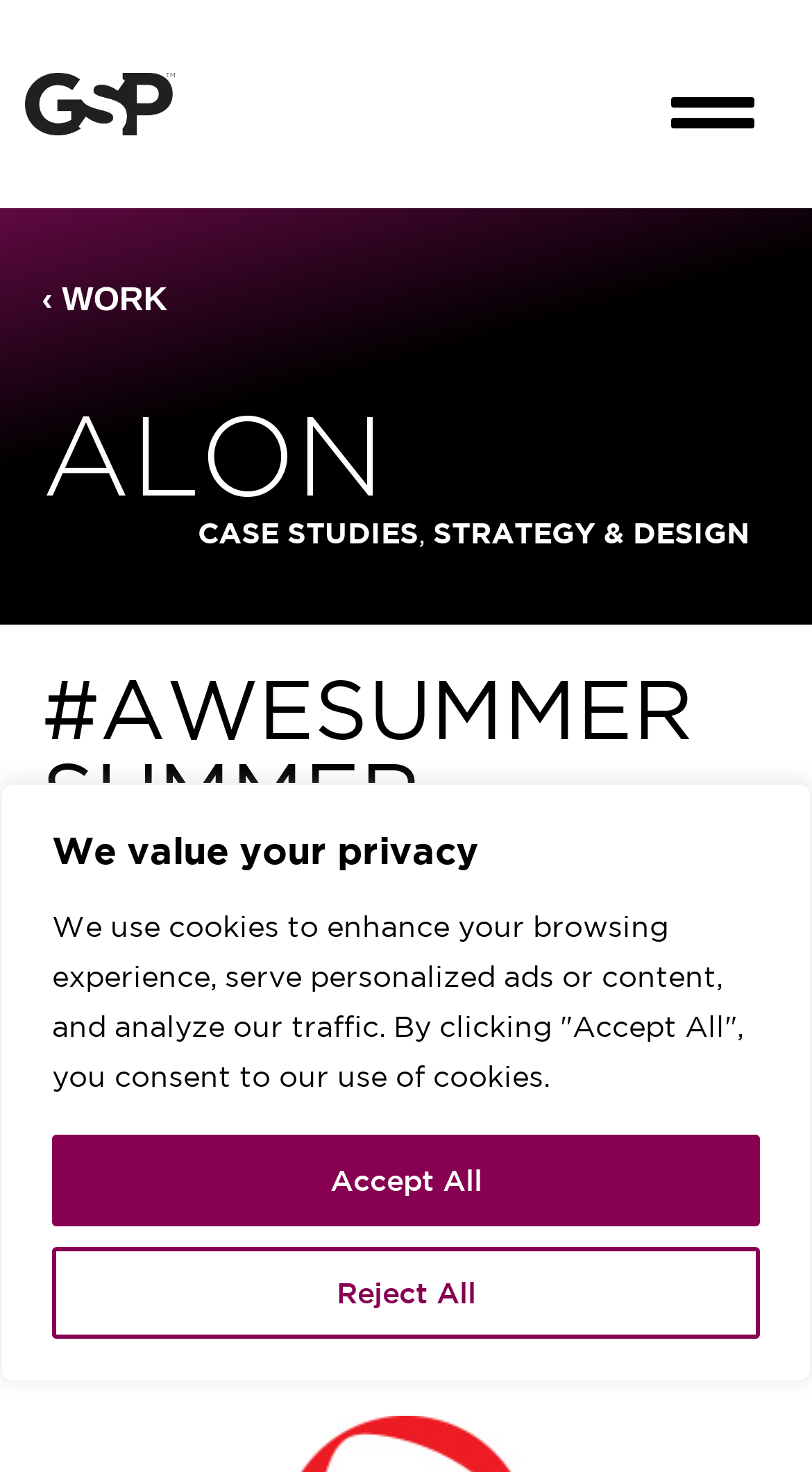Bounding box coordinates are to be given in the format (top-left x, top-left y, bottom-right x, bottom-right y). All values must be floating point numbers between 0 and 1. Provide the bounding box coordinate for the UI element described as: Menu

[0.801, 0.028, 0.955, 0.076]